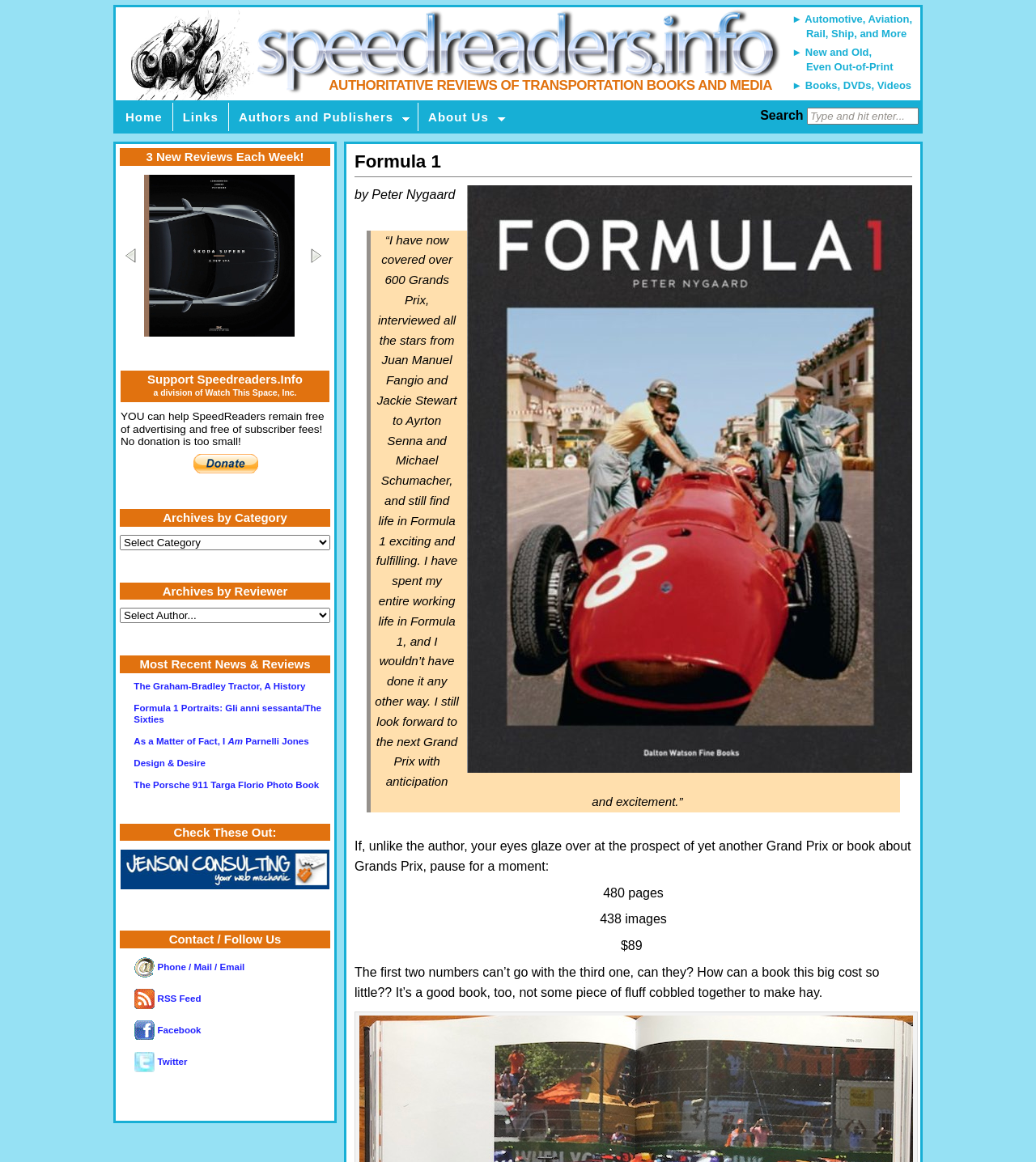Provide an in-depth caption for the webpage.

This webpage is about Formula 1, with a focus on book reviews and transportation-related media. At the top, there is a link with a long description about authoritative reviews of transportation books and media, accompanied by two images. Below this, there are several links to different sections of the website, including "Home", "Links", "Authors and Publishers", and "About Us".

On the left side of the page, there is a search bar with a placeholder text "Type and hit enter...". Above this, there is a heading "Formula 1" followed by a blockquote with a quote from Peter Nygaard, a Formula 1 enthusiast. The quote is about his experience covering over 600 Grands Prix and his excitement for the sport.

To the right of the blockquote, there is a section with details about a book, including the number of pages, images, and price. The text below this section is a commentary on the surprising affordability of the book.

Below this, there are several headings and links to different sections of the website, including "3 New Reviews Each Week!", "Support Speedreaders.Info", "Archives by Category", "Archives by Reviewer", and "Most Recent News & Reviews". There are also links to specific book reviews, such as "The Graham-Bradley Tractor, A History" and "Formula 1 Portraits: Gli anni sessanta/The Sixties".

Further down the page, there is a section with links to various resources, including a PayPal donation button, and a section with links to social media platforms and an RSS feed.